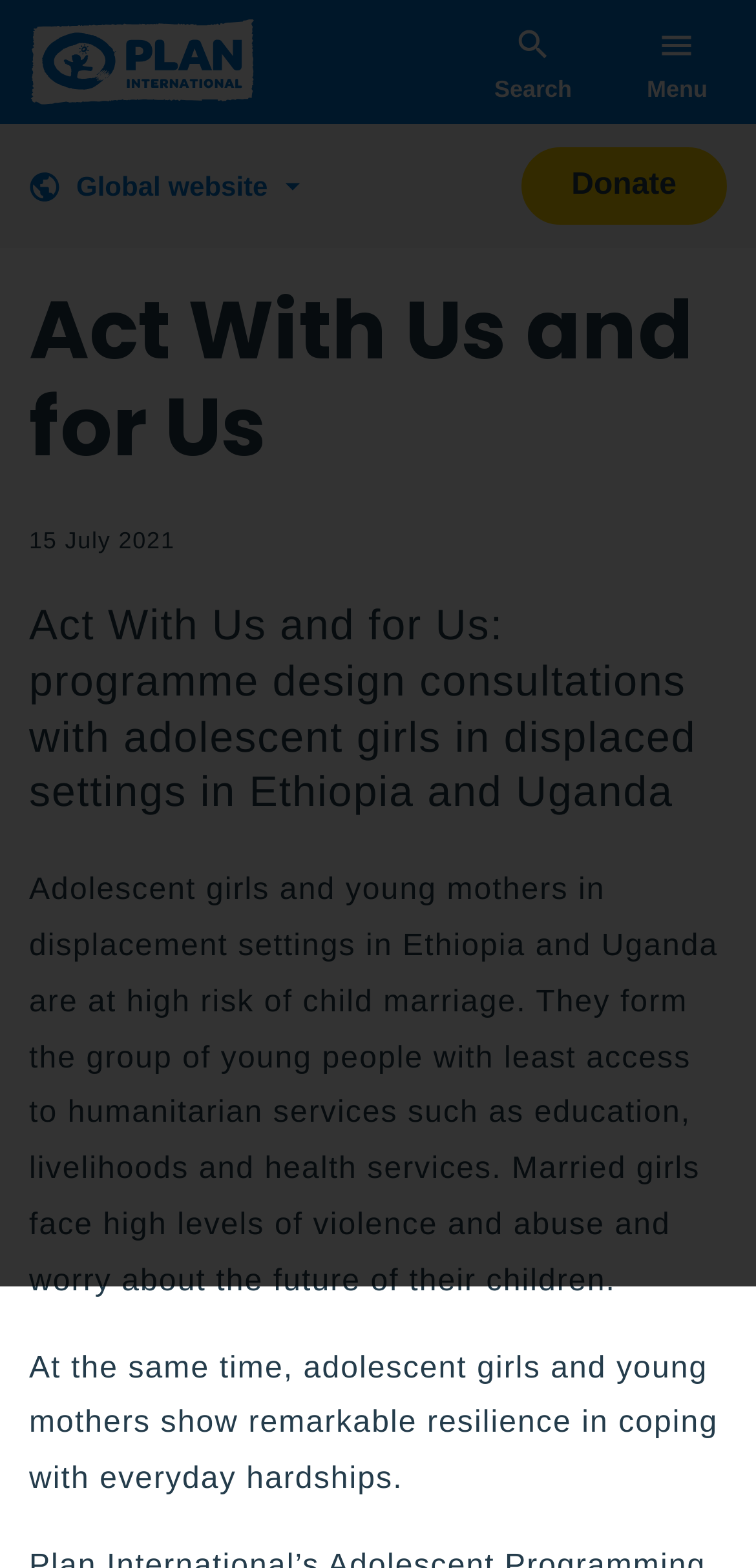Using the details in the image, give a detailed response to the question below:
What is the risk faced by adolescent girls and young mothers in displacement settings?

The risk faced by adolescent girls and young mothers in displacement settings can be found in the main content section of the webpage, where the text 'Adolescent girls and young mothers in displacement settings in Ethiopia and Uganda are at high risk of child marriage.' is located.